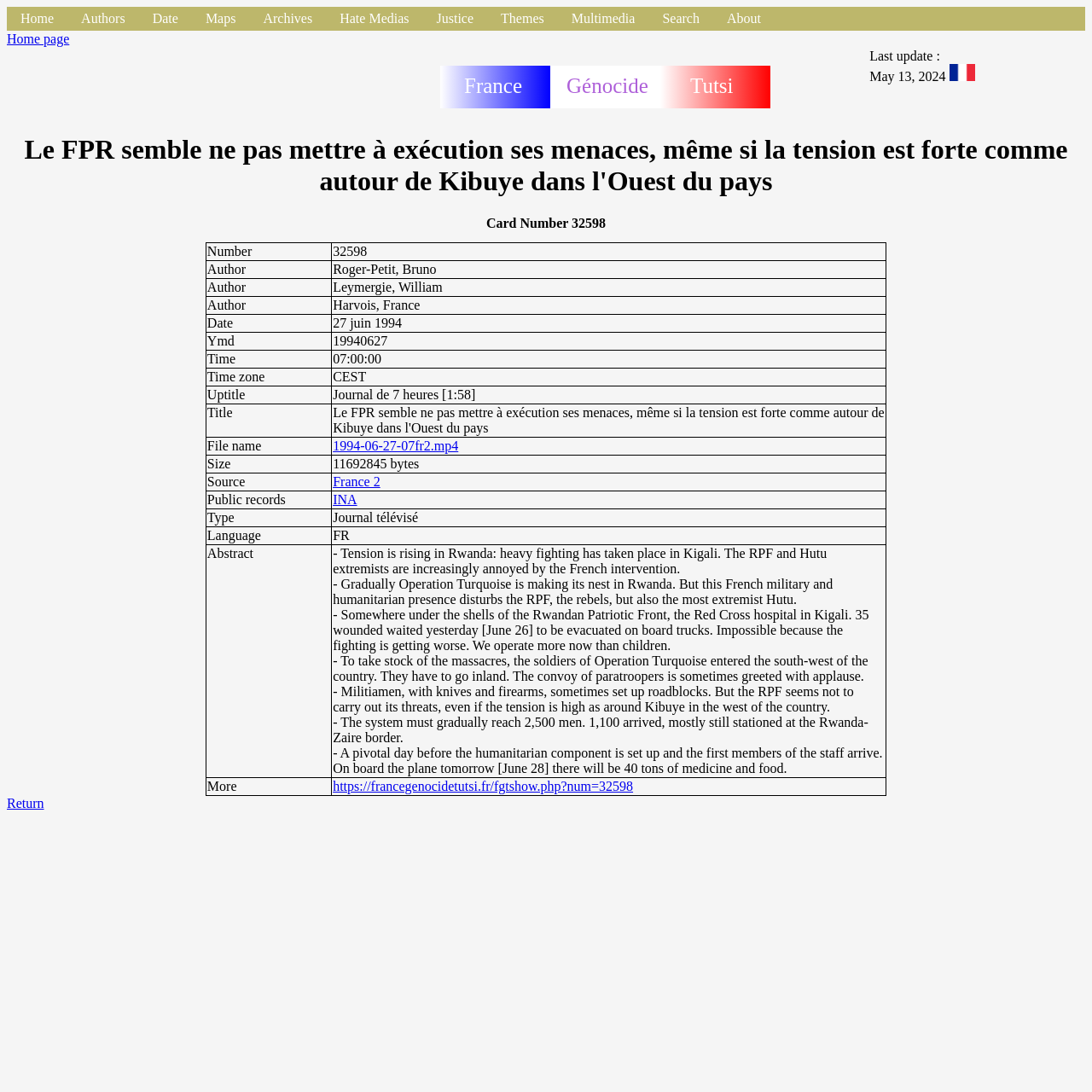What is the language of the content?
Answer the question with a detailed explanation, including all necessary information.

I inferred this from the 'French' link at the top right corner of the page, and the 'FR' language code mentioned in the metadata.